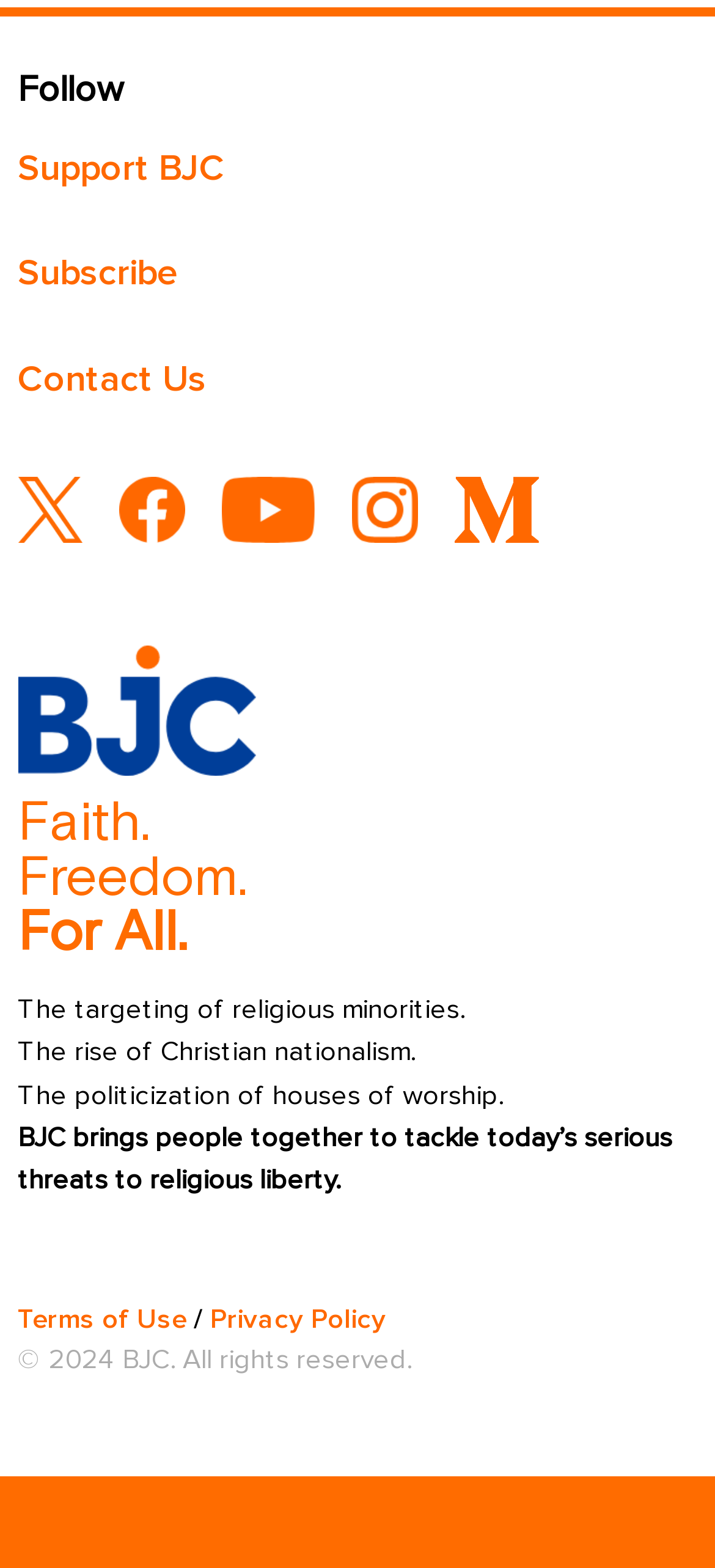What is the topic of the third StaticText element?
Based on the image, answer the question with as much detail as possible.

The third StaticText element mentions 'The politicization of houses of worship.' which is one of the serious threats to religious liberty mentioned on the webpage.